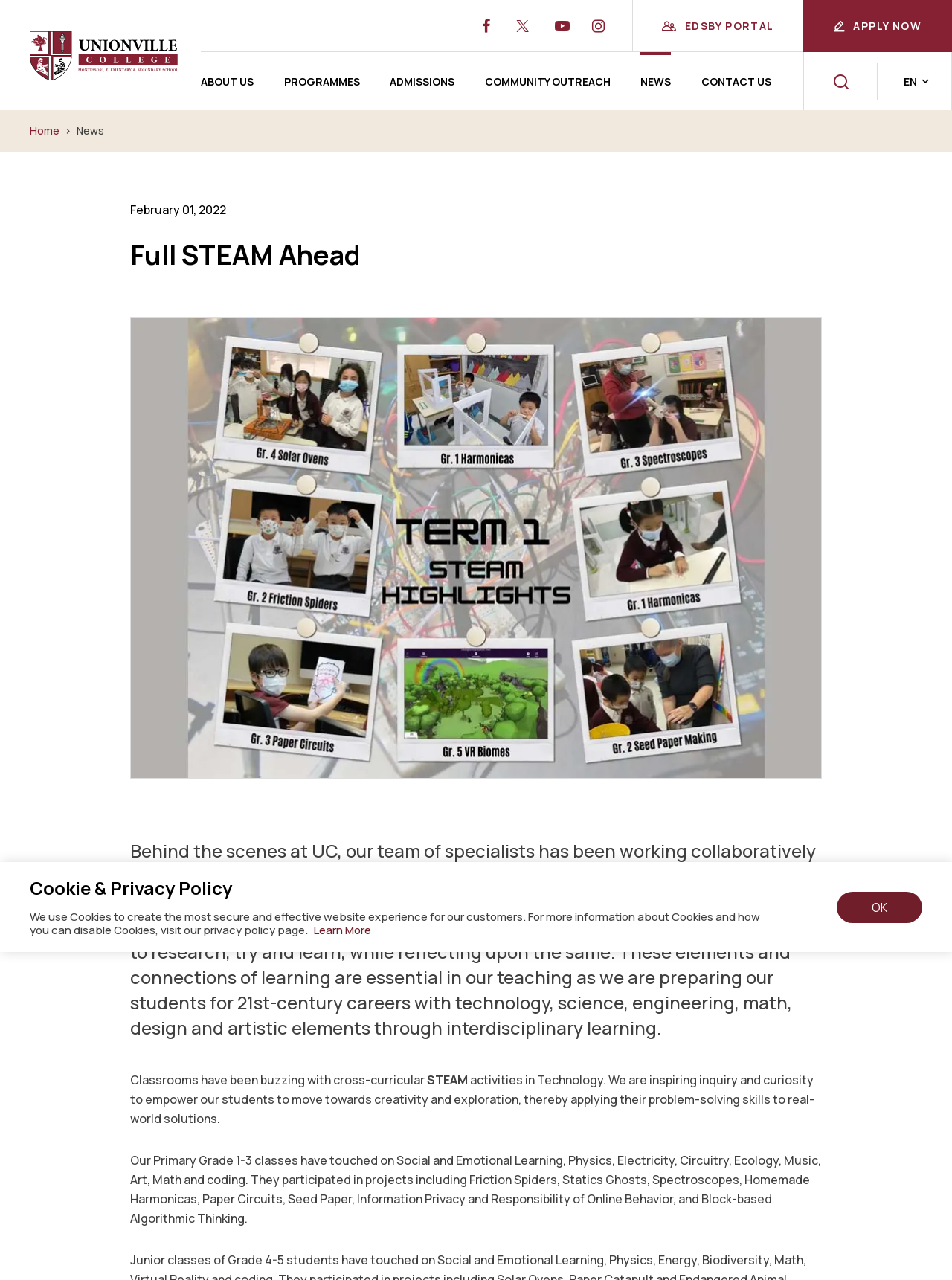Find and generate the main title of the webpage.

Full STEAM Ahead